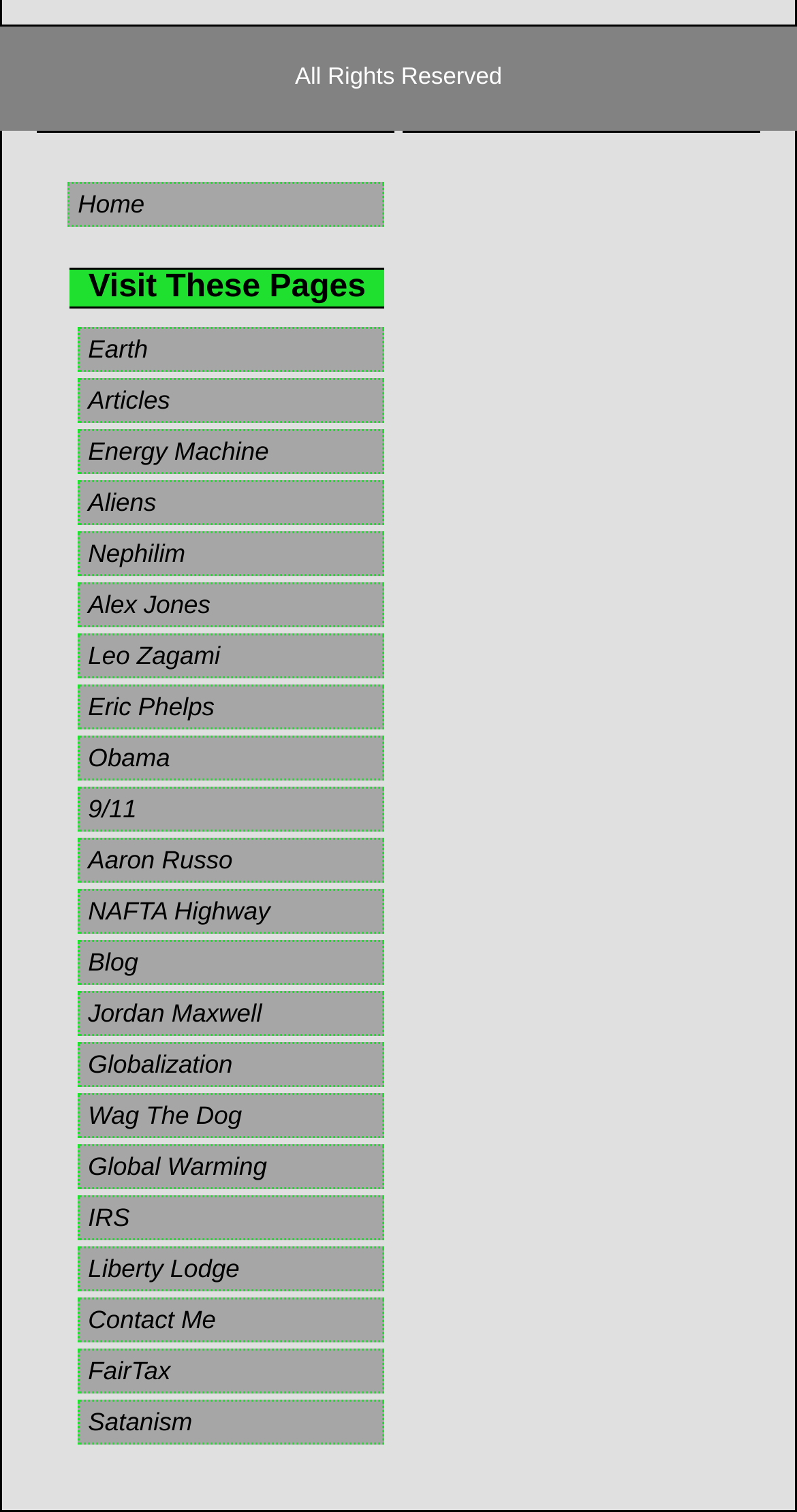Provide a brief response using a word or short phrase to this question:
Is there a blog section on the webpage?

Yes